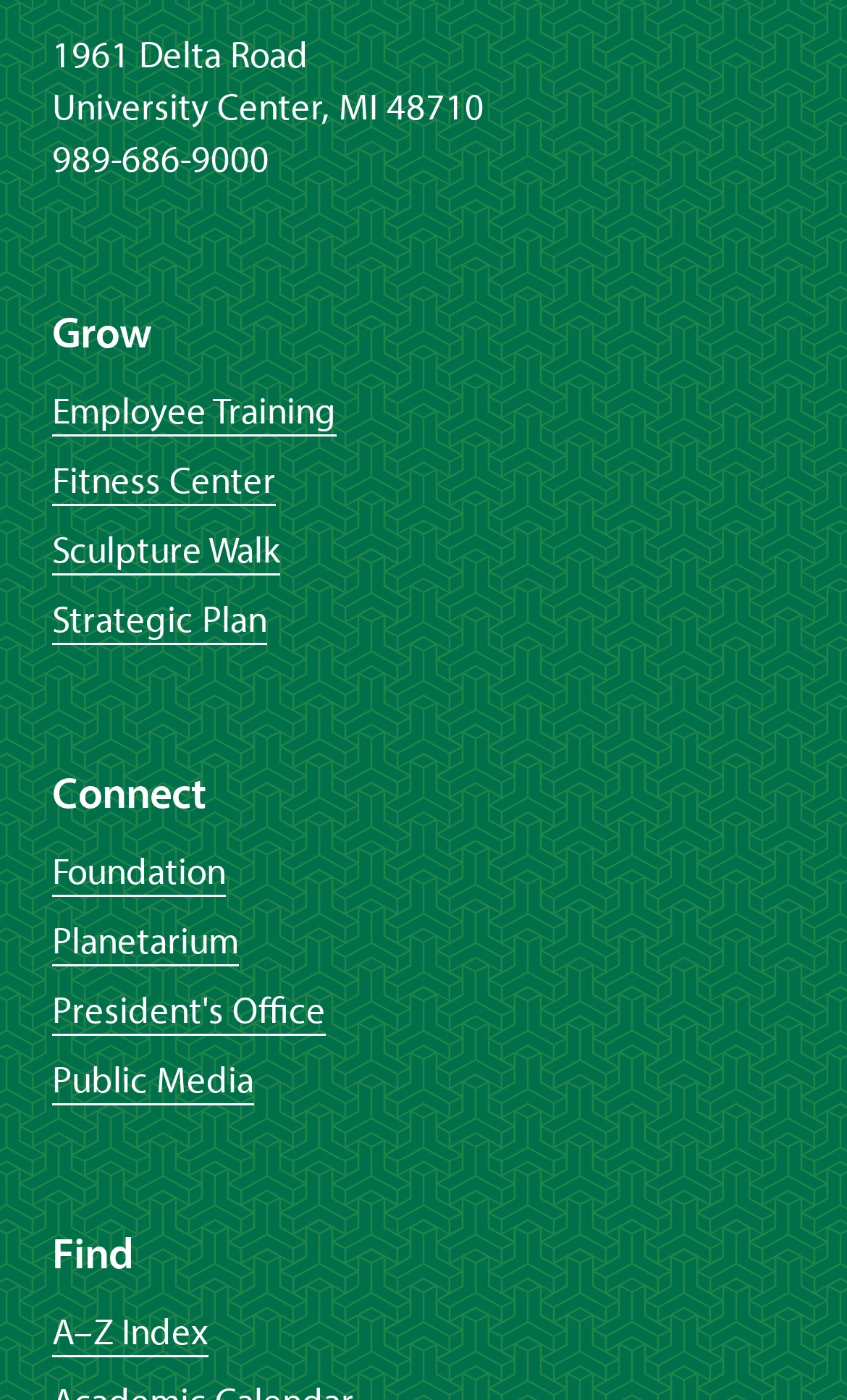Using the element description provided, determine the bounding box coordinates in the format (top-left x, top-left y, bottom-right x, bottom-right y). Ensure that all values are floating point numbers between 0 and 1. Element description: Strategic Plan

[0.062, 0.426, 0.315, 0.458]